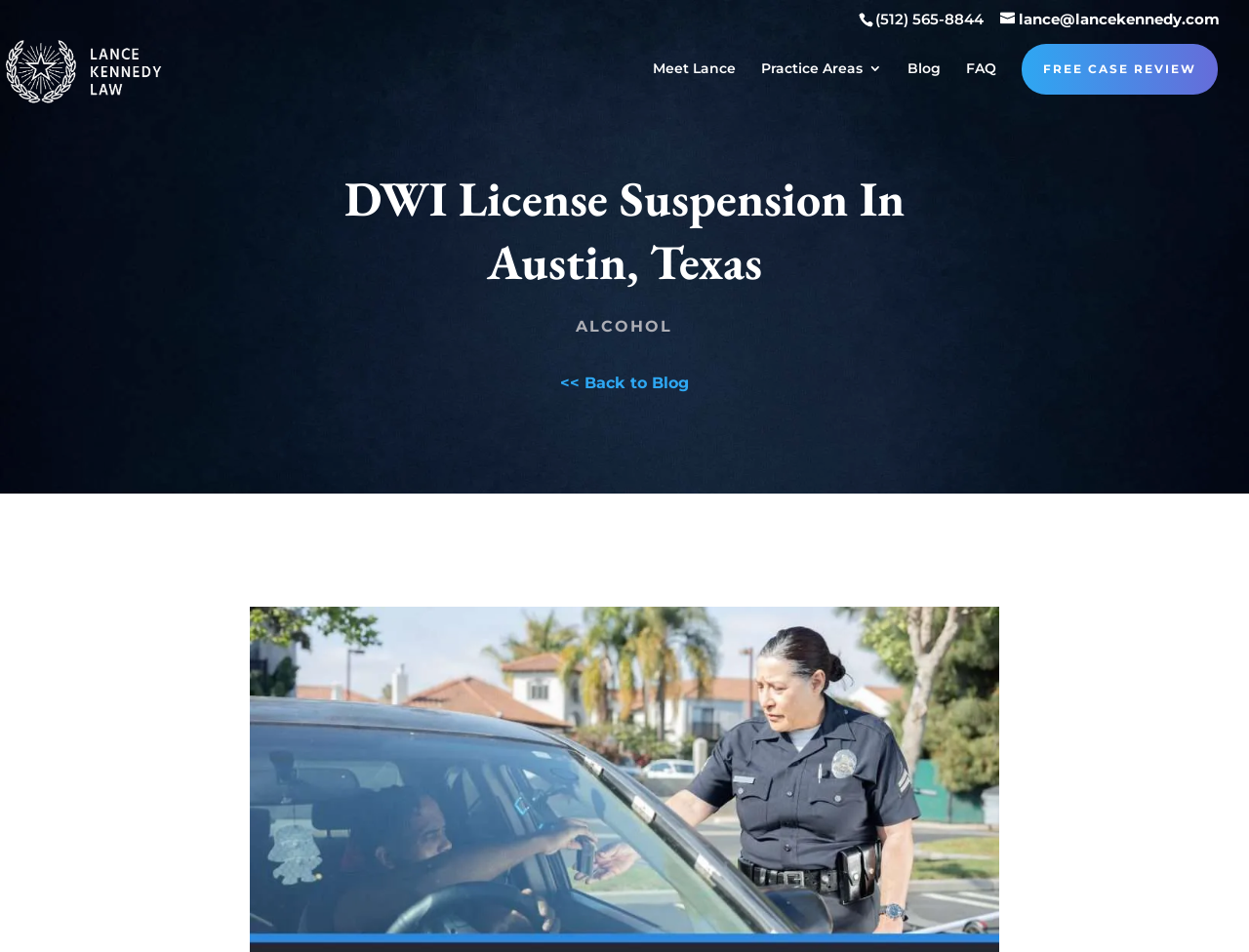How many links are in the top navigation bar?
Craft a detailed and extensive response to the question.

I counted the number of link elements in the top navigation bar by looking at the elements with y1 coordinates around 0.061. I found 5 links: 'Meet Lance', 'Practice Areas 3', 'Blog', 'FAQ', and 'FREE CASE REVIEW'.